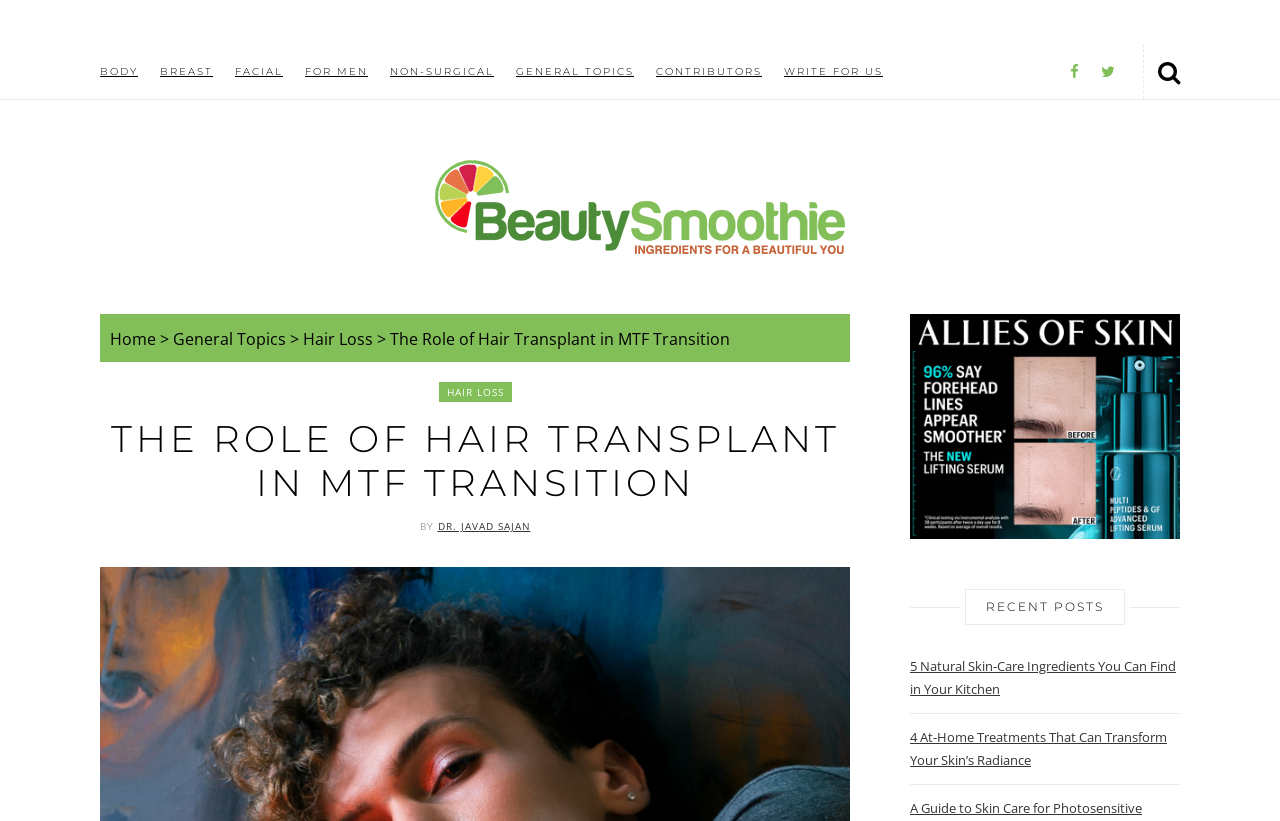Review the image closely and give a comprehensive answer to the question: What is the website's main topic?

Based on the webpage's content, including the links 'HAIR LOSS' and 'The Role of Hair Transplant in MTF Transition', it appears that the website's main topic is hair transplant, specifically in the context of MTF transition.